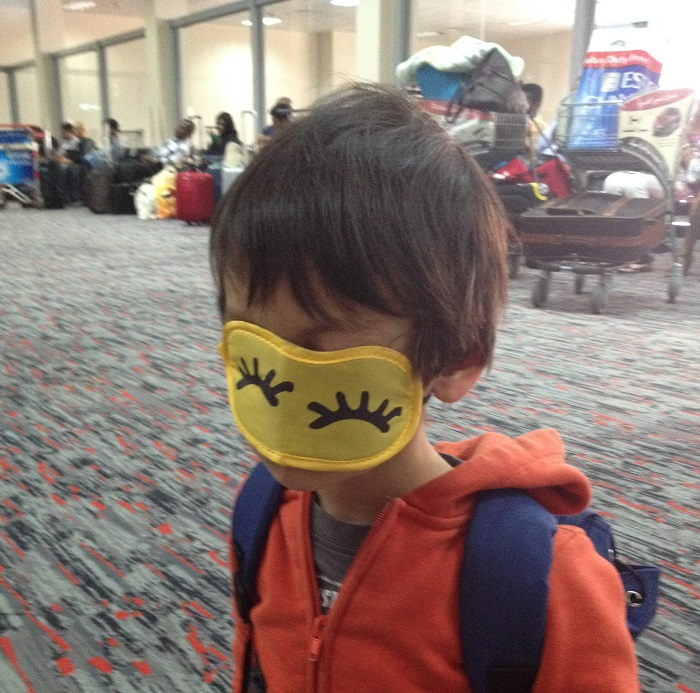Explain all the elements you observe in the image.

In a bustling airport terminal, a young child is seen wearing a playful yellow sleep mask adorned with cute cartoon eyelashes. The child, dressed in an orange hoodie, exudes an air of innocence and curiosity as they navigate the environment. Behind them, people are seated and surrounded by luggage, hinting at the travel bustle typical of an airport. The image captures a moment that reflects both the excitement and challenges of air travel, especially for families with young kids, as they balance screen time and activity while waiting for their flights. The cozy yet lively atmosphere of the airport is palpable, making this a charming depiction of childhood during travel.